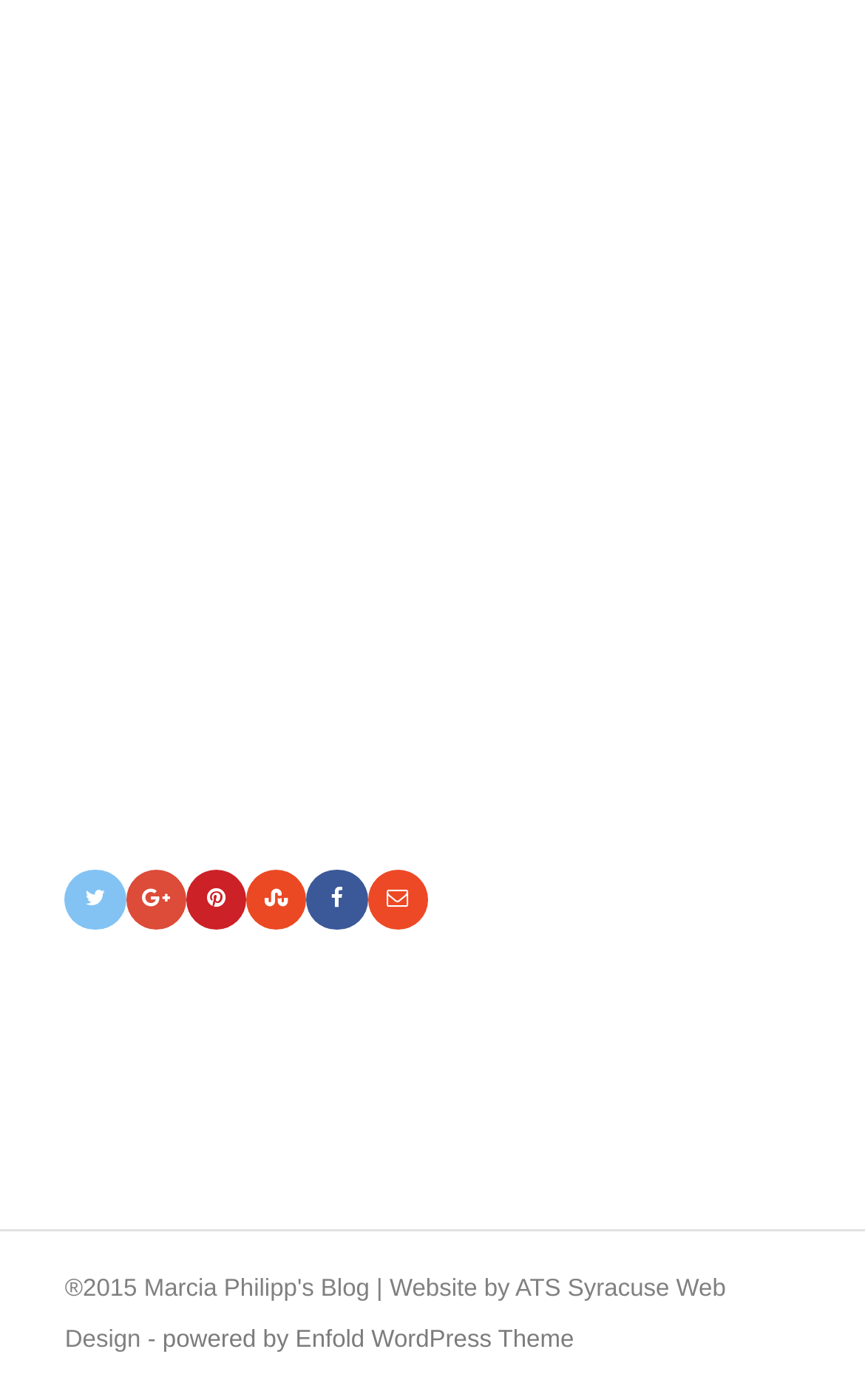Give the bounding box coordinates for the element described as: "powered by Enfold WordPress Theme".

[0.188, 0.947, 0.663, 0.966]